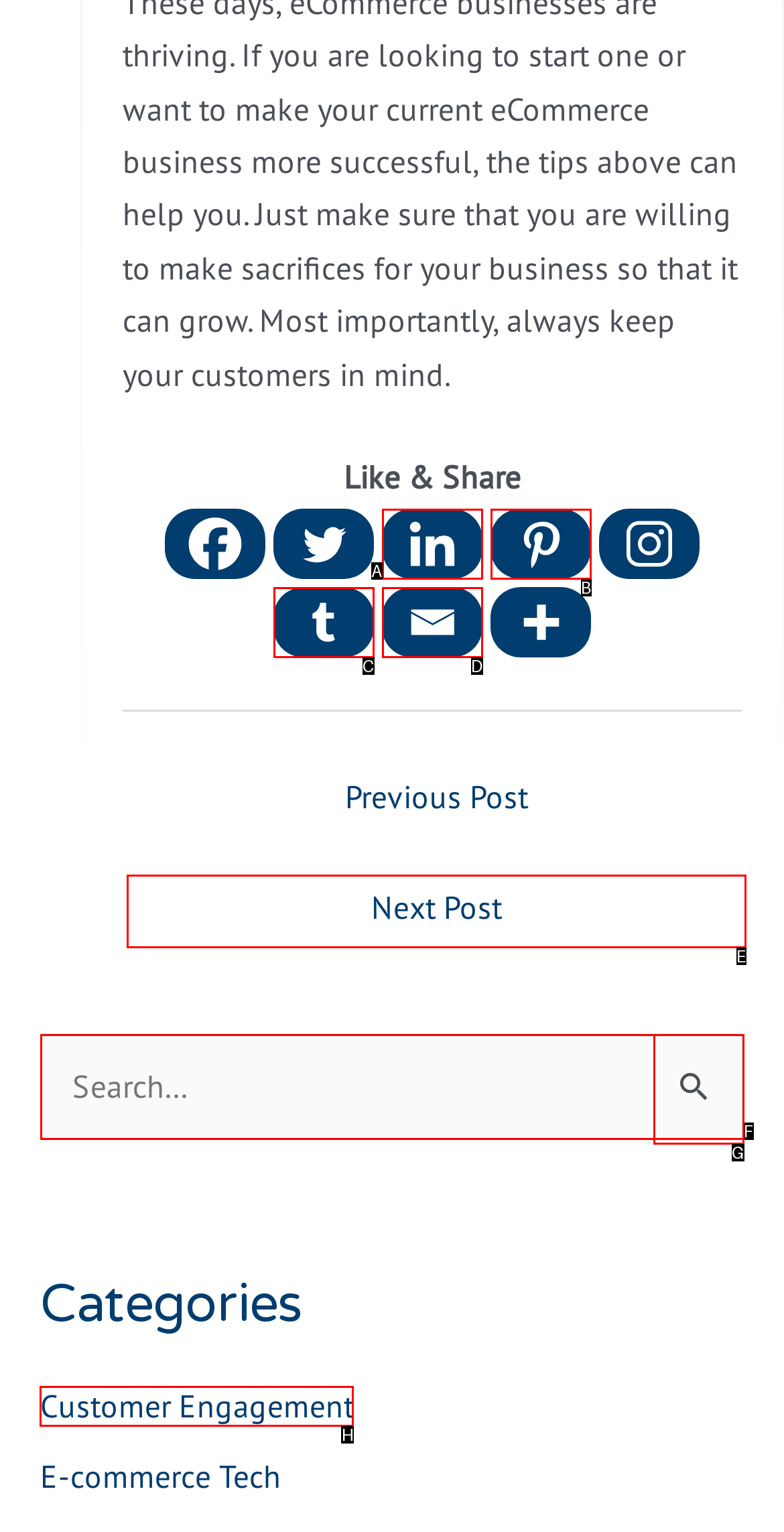Select the letter of the option that should be clicked to achieve the specified task: View Customer Engagement category. Respond with just the letter.

H